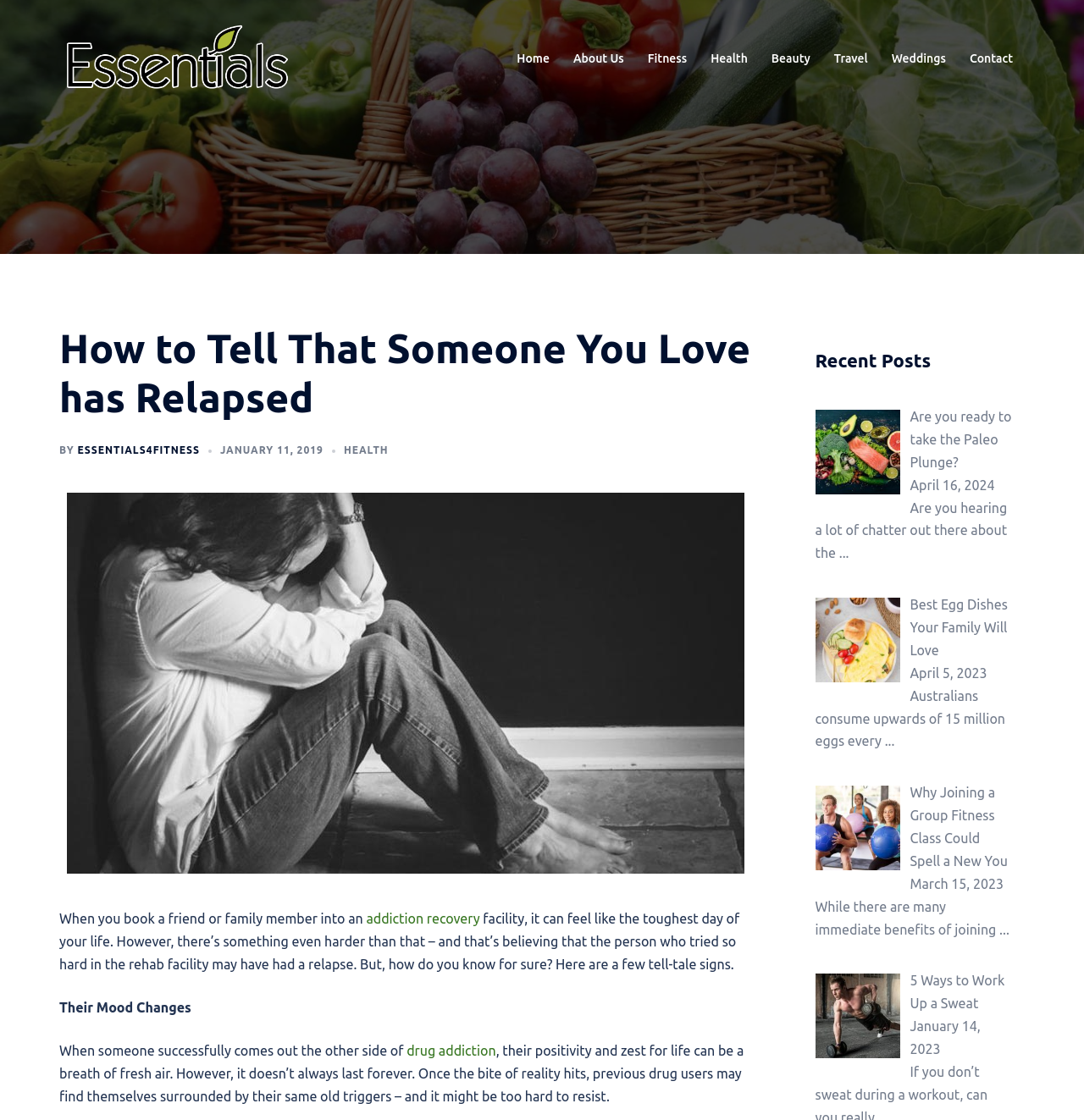Using the element description: "Beauty", determine the bounding box coordinates for the specified UI element. The coordinates should be four float numbers between 0 and 1, [left, top, right, bottom].

[0.712, 0.044, 0.747, 0.062]